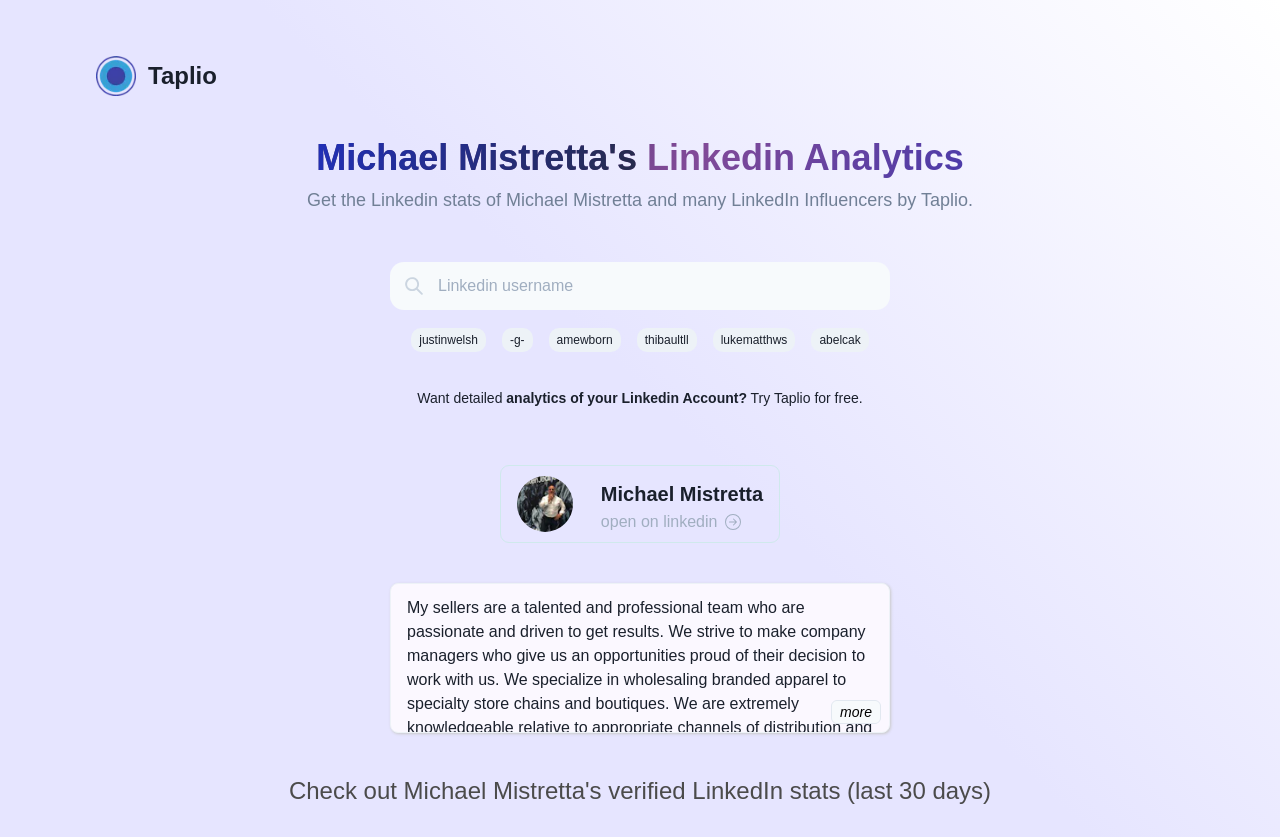Calculate the bounding box coordinates of the UI element given the description: "placeholder="Linkedin username"".

[0.305, 0.313, 0.695, 0.371]